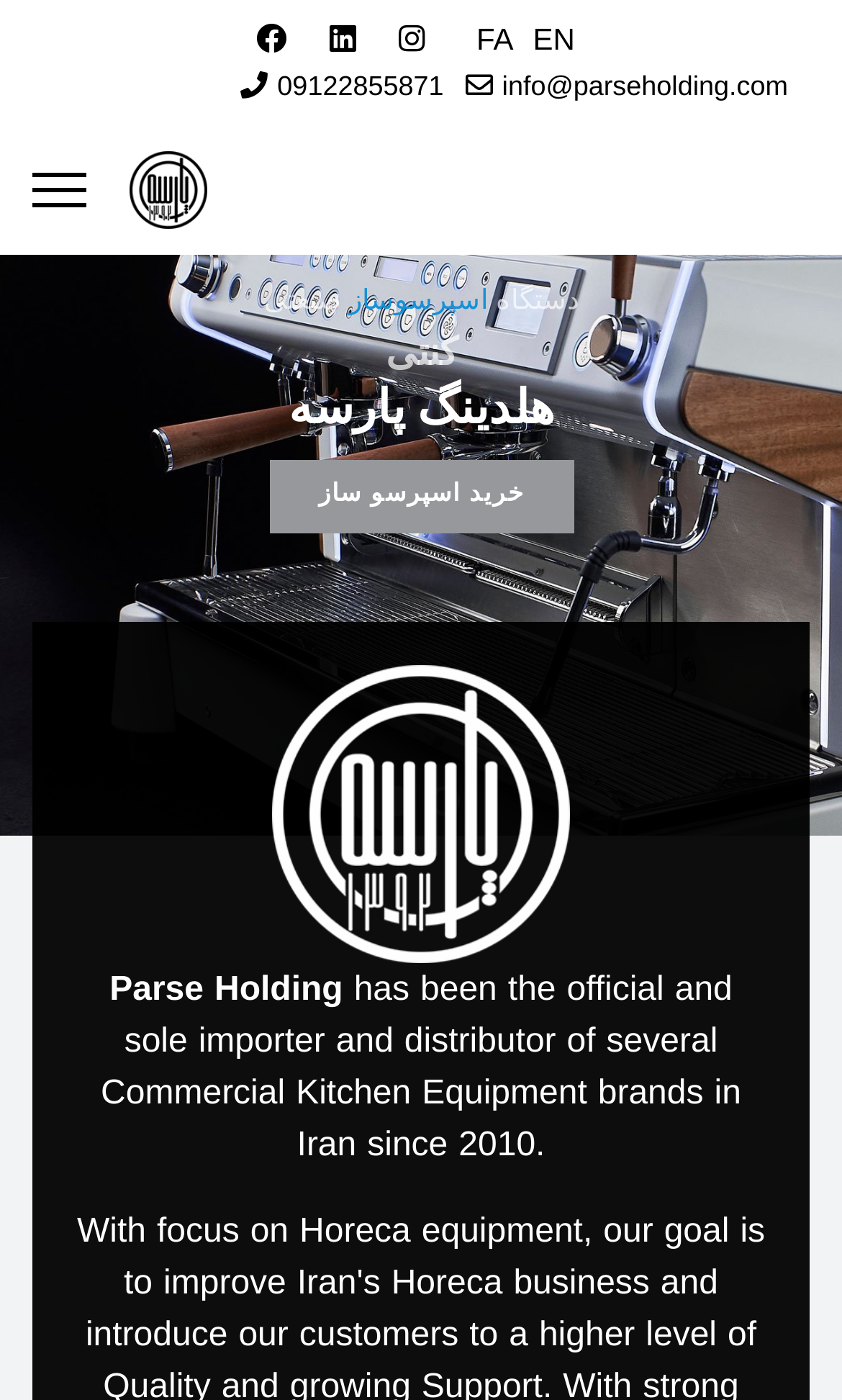Create a detailed summary of the webpage's content and design.

The webpage appears to be the website of a company called Parse Holding, which is involved in the import and distribution of commercial kitchen equipment in Iran. 

At the top of the page, there are social media links to Facebook, Linkedin, and Instagram, followed by language options in FA and EN. The company's contact information, including phone number and email, is also displayed in this section.

Below the top section, there is a menu link, although it is currently hidden. The company's logo, "هلدینگ پارسه", is displayed prominently, accompanied by an image.

The main content of the page is a slider region that takes up most of the screen. Within the slider, there are several sections. The first section has a background image with the text "دستگاه" (device) and a link to "اسپرسوساز" (espresso machine). There is also a text "صنعتی" (industrial) and "کنتی" (coffee) in this section.

The next section has the company's name, "هلدینگ پارسه", and a link to "خرید اسپرسو ساز" (buy espresso machine). There are also two buttons with the label "Slide Background" in this section.

At the bottom of the page, there is a brief description of the company, stating that it has been the official and sole importer and distributor of several commercial kitchen equipment brands in Iran since 2010.